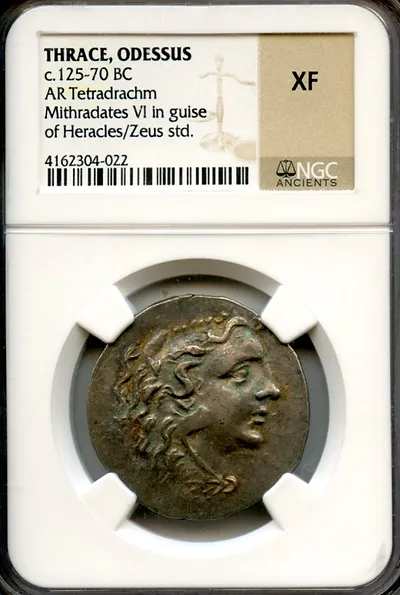Analyze the image and answer the question with as much detail as possible: 
Who is represented on the coin?

The caption states that the coin features an intricate depiction of Mithradates VI, who is represented in the guise of the deities Heracles and Zeus.